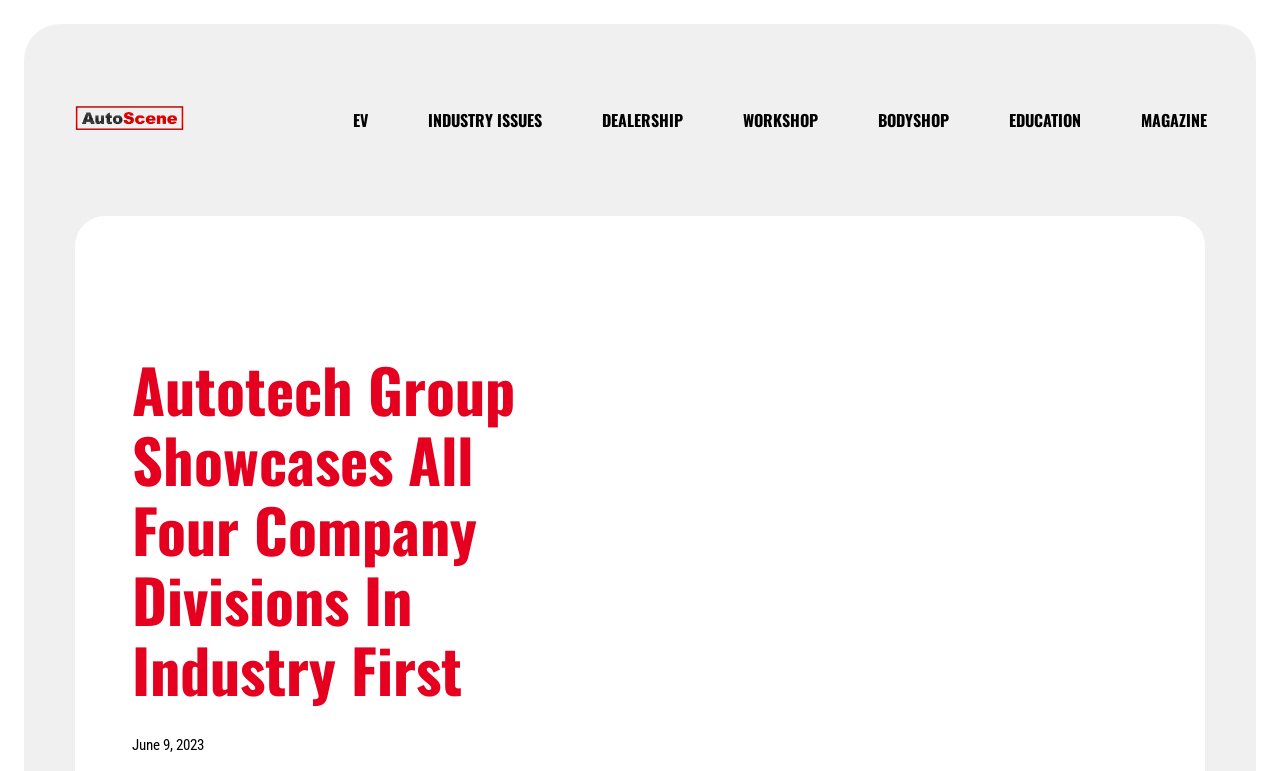Please provide a comprehensive response to the question below by analyzing the image: 
What is the date mentioned on this webpage?

I found the answer by looking at the time element with the text 'June 9, 2023' which indicates the date mentioned on the webpage.